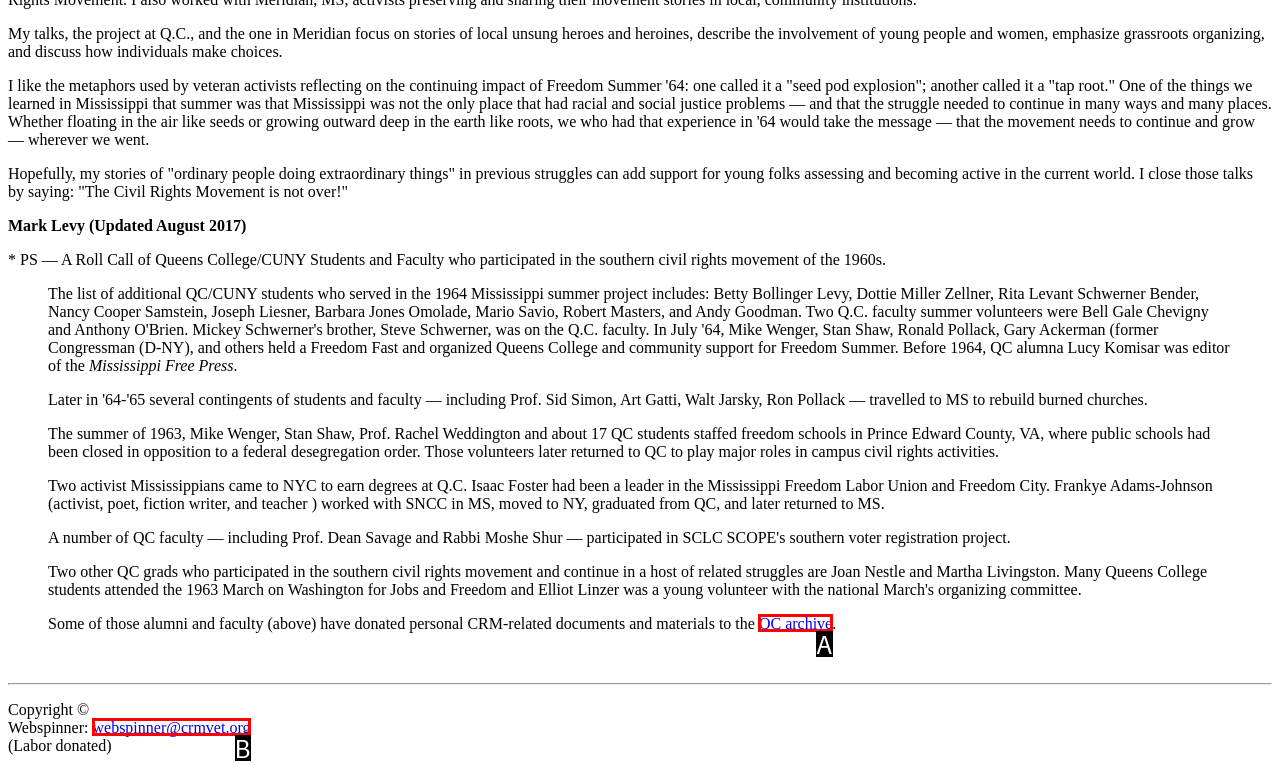Based on the given description: webspinner@crmvet.org, identify the correct option and provide the corresponding letter from the given choices directly.

B